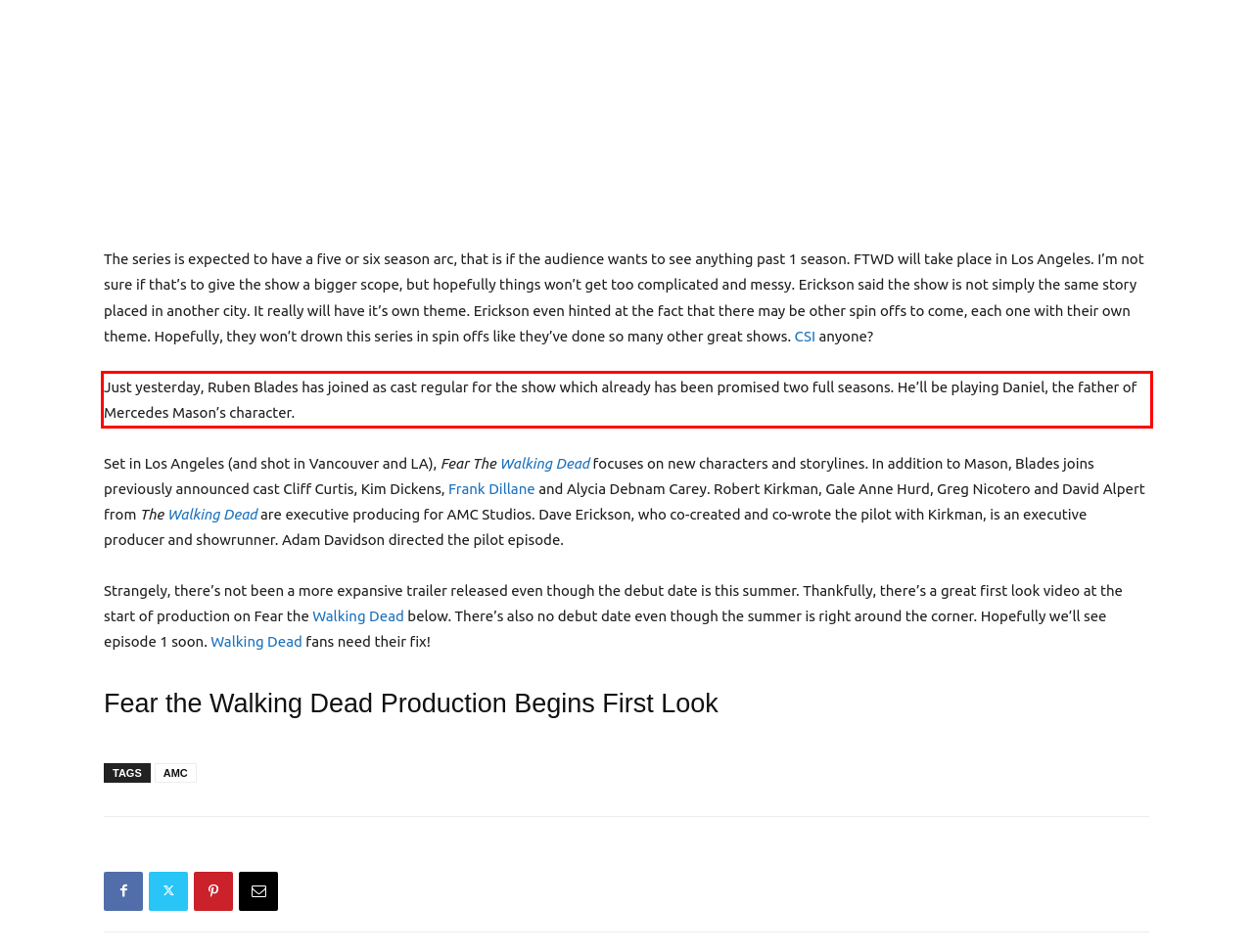There is a UI element on the webpage screenshot marked by a red bounding box. Extract and generate the text content from within this red box.

Just yesterday, Ruben Blades has joined as cast regular for the show which already has been promised two full seasons. He’ll be playing Daniel, the father of Mercedes Mason’s character.